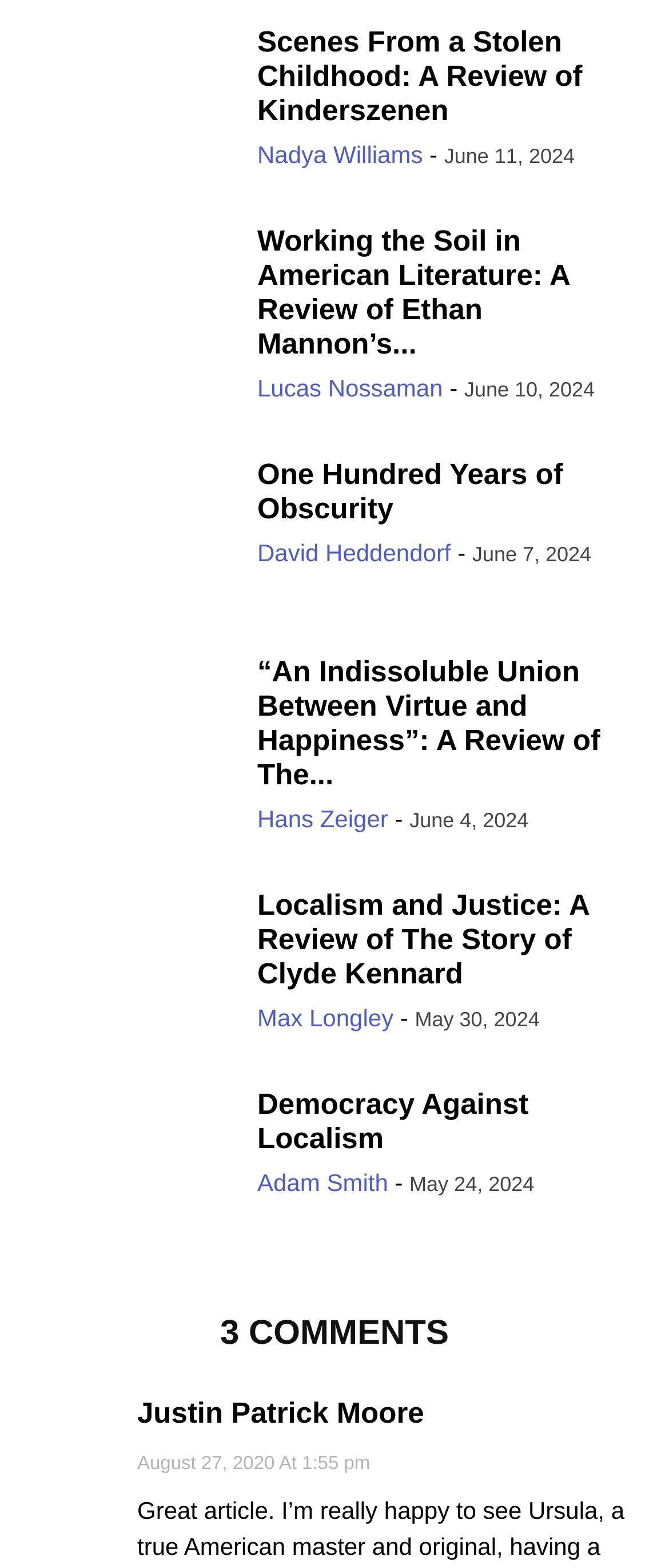Who wrote the article 'Scenes From a Stolen Childhood: A Review of Kinderszenen'?
Look at the screenshot and respond with one word or a short phrase.

Nadya Williams